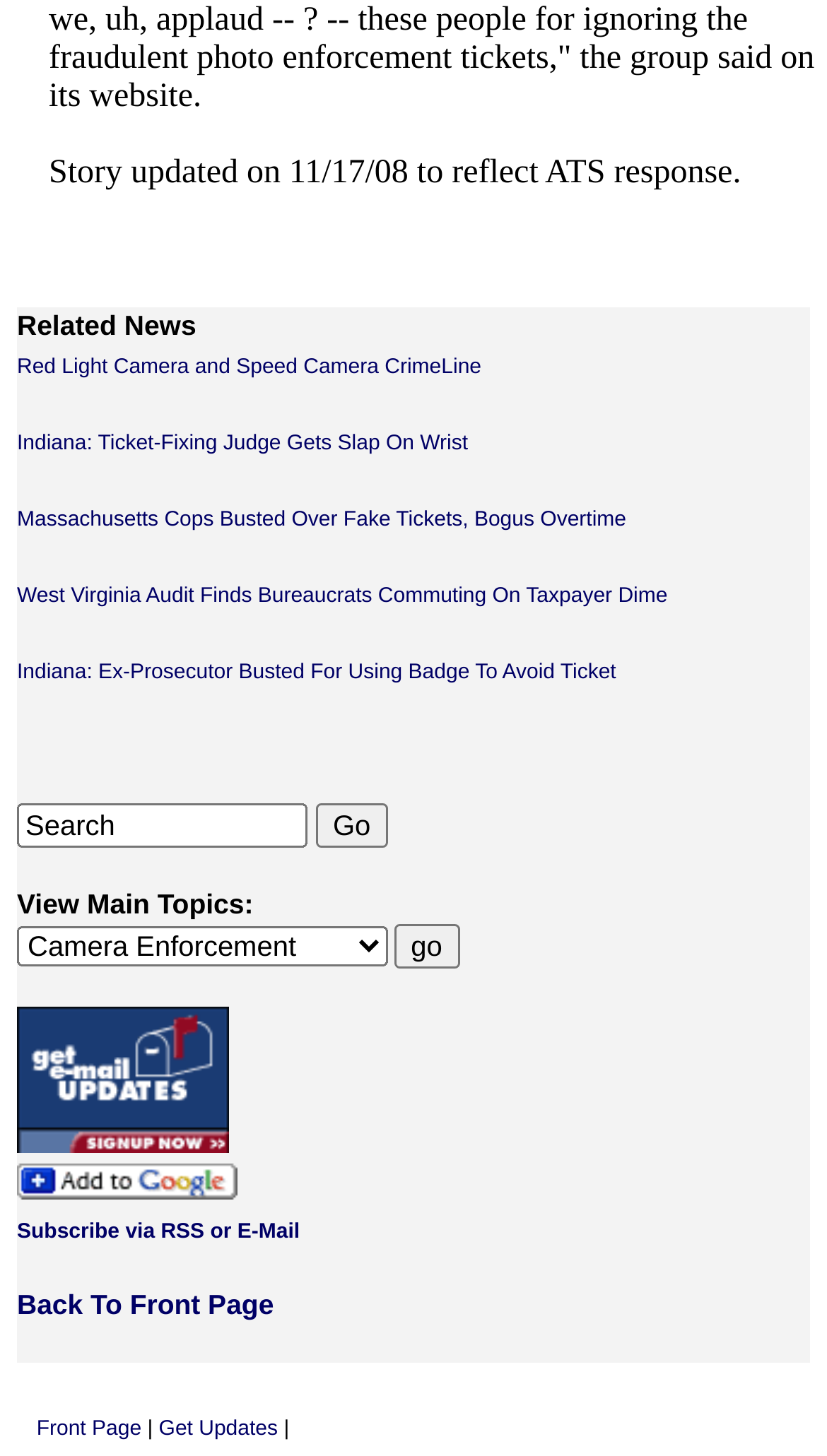Please find the bounding box coordinates of the clickable region needed to complete the following instruction: "Search for news". The bounding box coordinates must consist of four float numbers between 0 and 1, i.e., [left, top, right, bottom].

[0.021, 0.552, 0.372, 0.582]